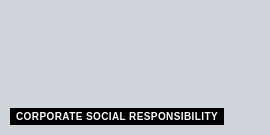What is the purpose of the text design in the image?
Kindly offer a comprehensive and detailed response to the question.

The caption states that the design and placement of the text suggest it is intended to capture attention and provoke thought about the role of corporations in societal development, implying that the purpose of the text design is to stimulate reflection and consideration.